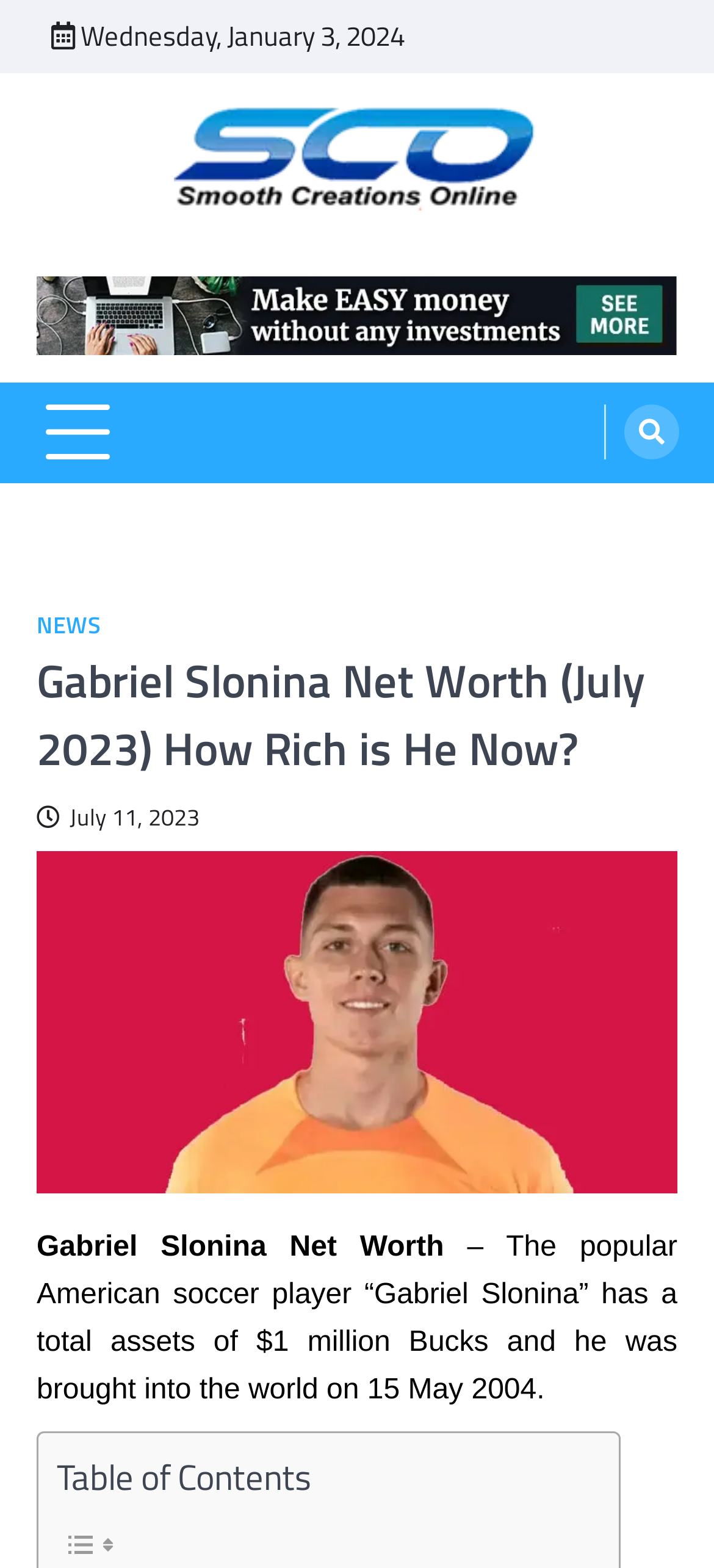Given the following UI element description: "July 11, 2023", find the bounding box coordinates in the webpage screenshot.

[0.051, 0.51, 0.279, 0.532]